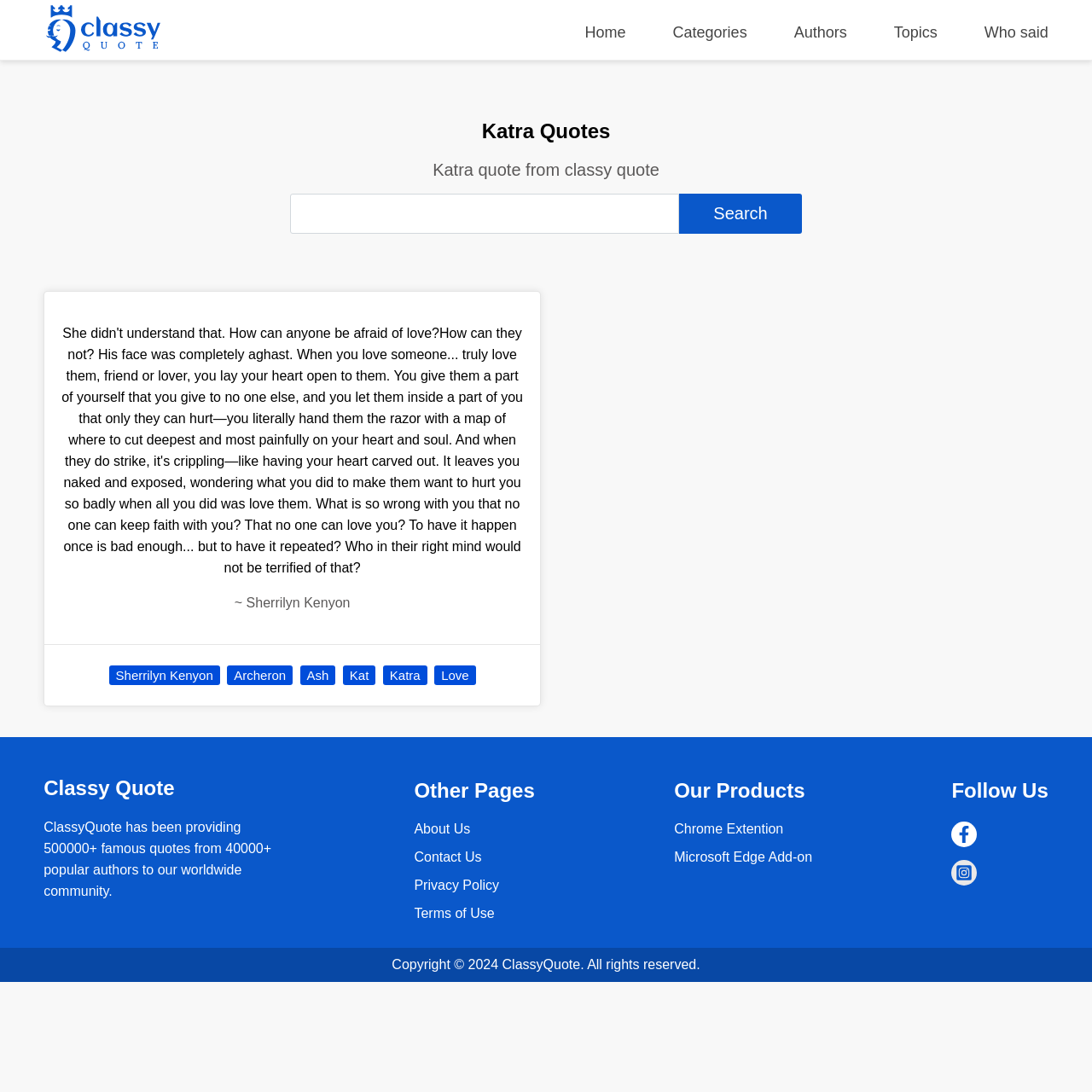Determine the bounding box coordinates of the clickable element to achieve the following action: 'Visit the home page'. Provide the coordinates as four float values between 0 and 1, formatted as [left, top, right, bottom].

[0.536, 0.022, 0.573, 0.038]